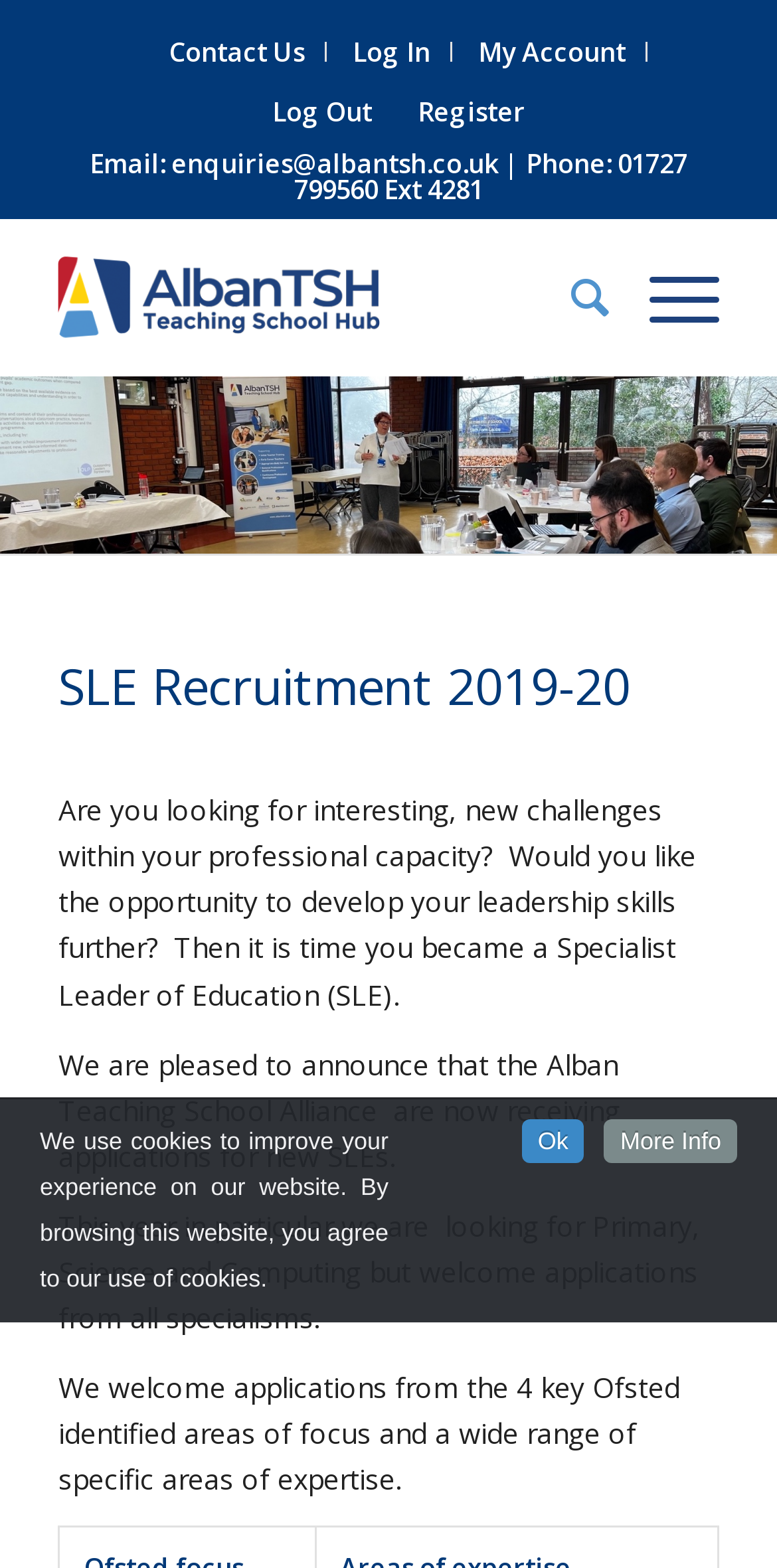Bounding box coordinates should be in the format (top-left x, top-left y, bottom-right x, bottom-right y) and all values should be floating point numbers between 0 and 1. Determine the bounding box coordinate for the UI element described as: alt="Alban Teaching School Hub"

[0.075, 0.138, 0.755, 0.24]